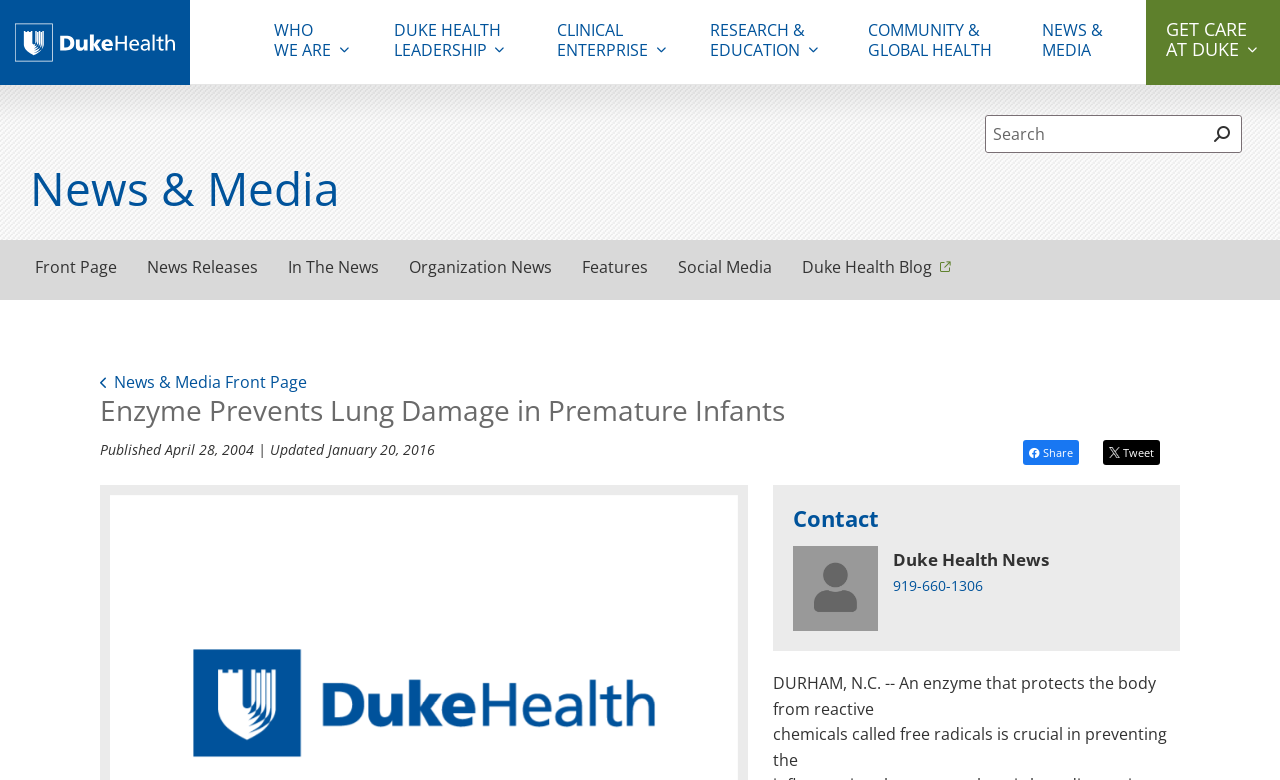Please answer the following question using a single word or phrase: 
How many social media links are there?

2